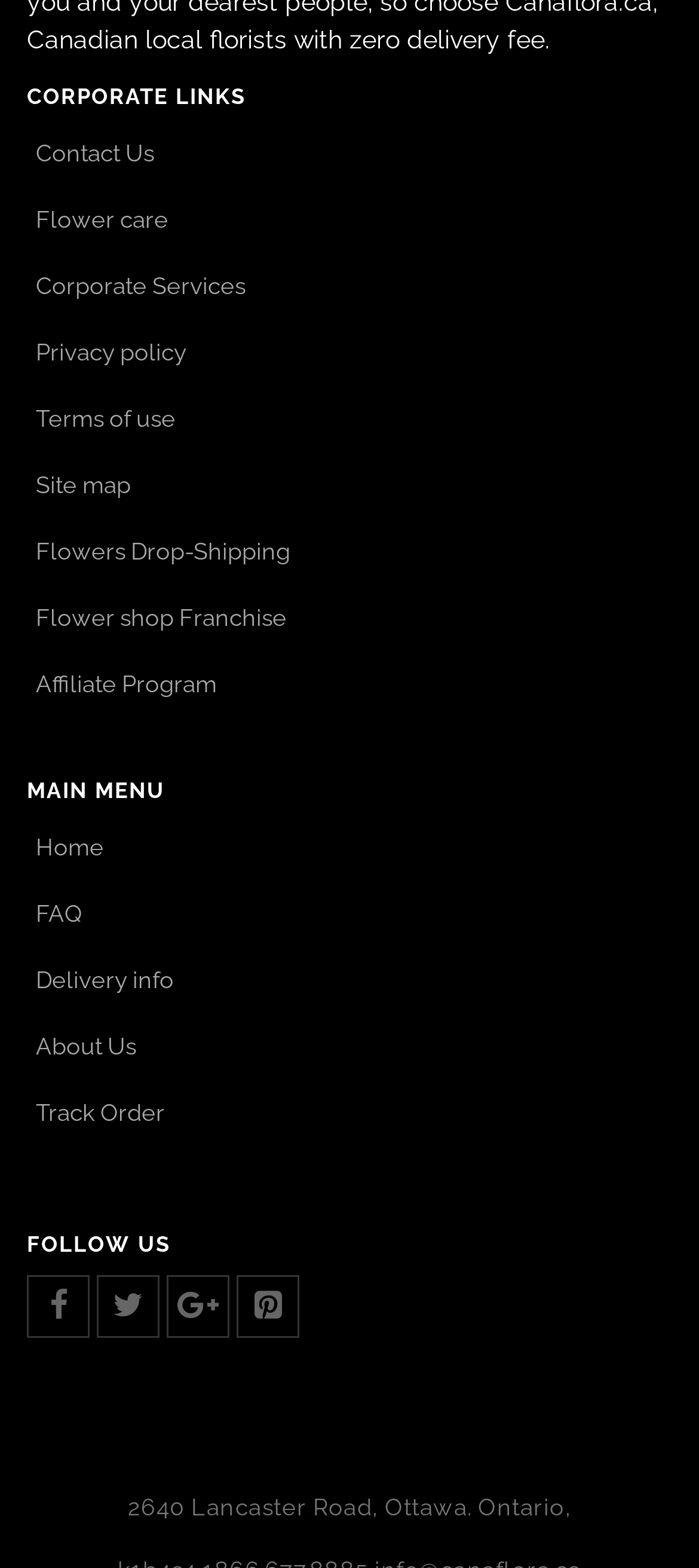Determine the bounding box of the UI component based on this description: "Delivery info". The bounding box coordinates should be four float values between 0 and 1, i.e., [left, top, right, bottom].

[0.051, 0.609, 0.249, 0.642]